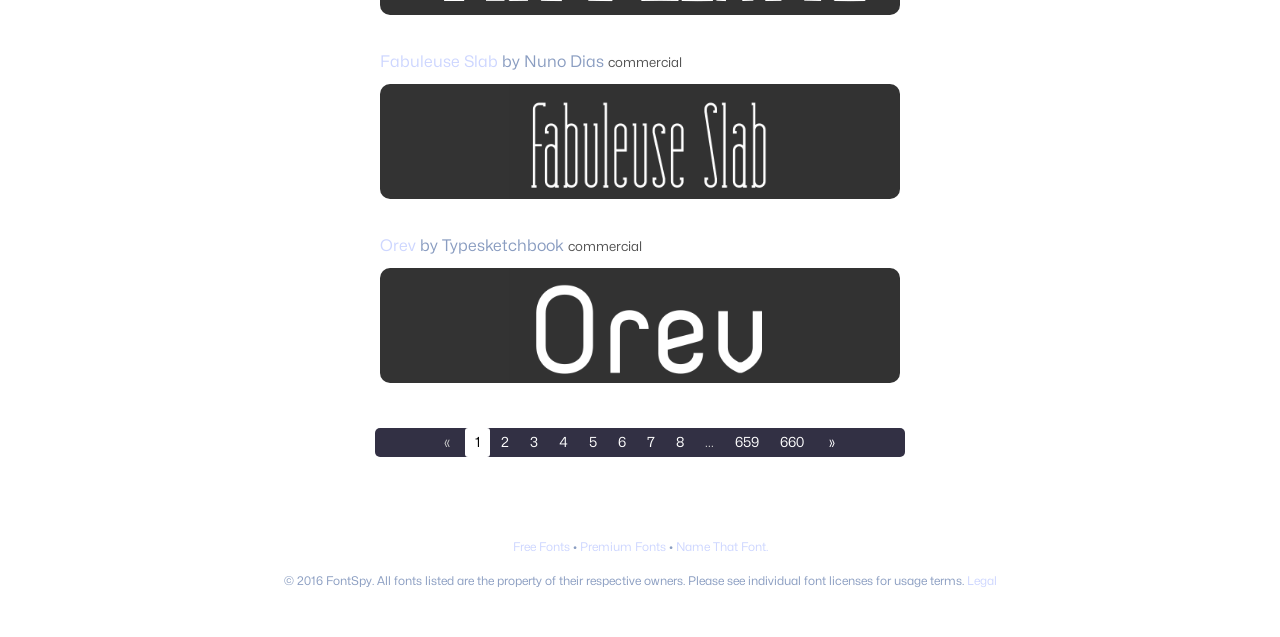What is the name of the website?
Observe the image and answer the question with a one-word or short phrase response.

FontSpy